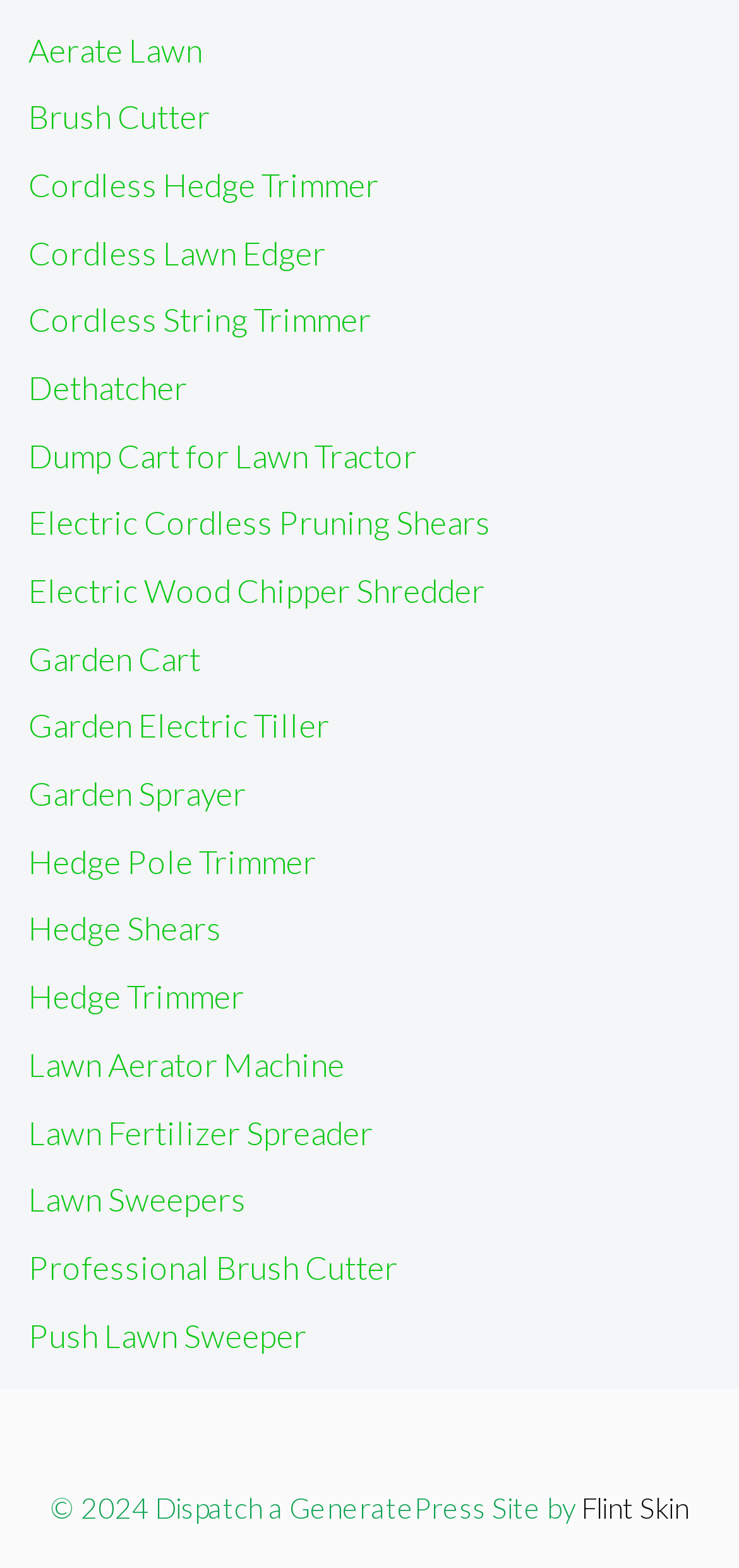Provide the bounding box coordinates of the area you need to click to execute the following instruction: "View Cordless Hedge Trimmer details".

[0.038, 0.105, 0.513, 0.13]